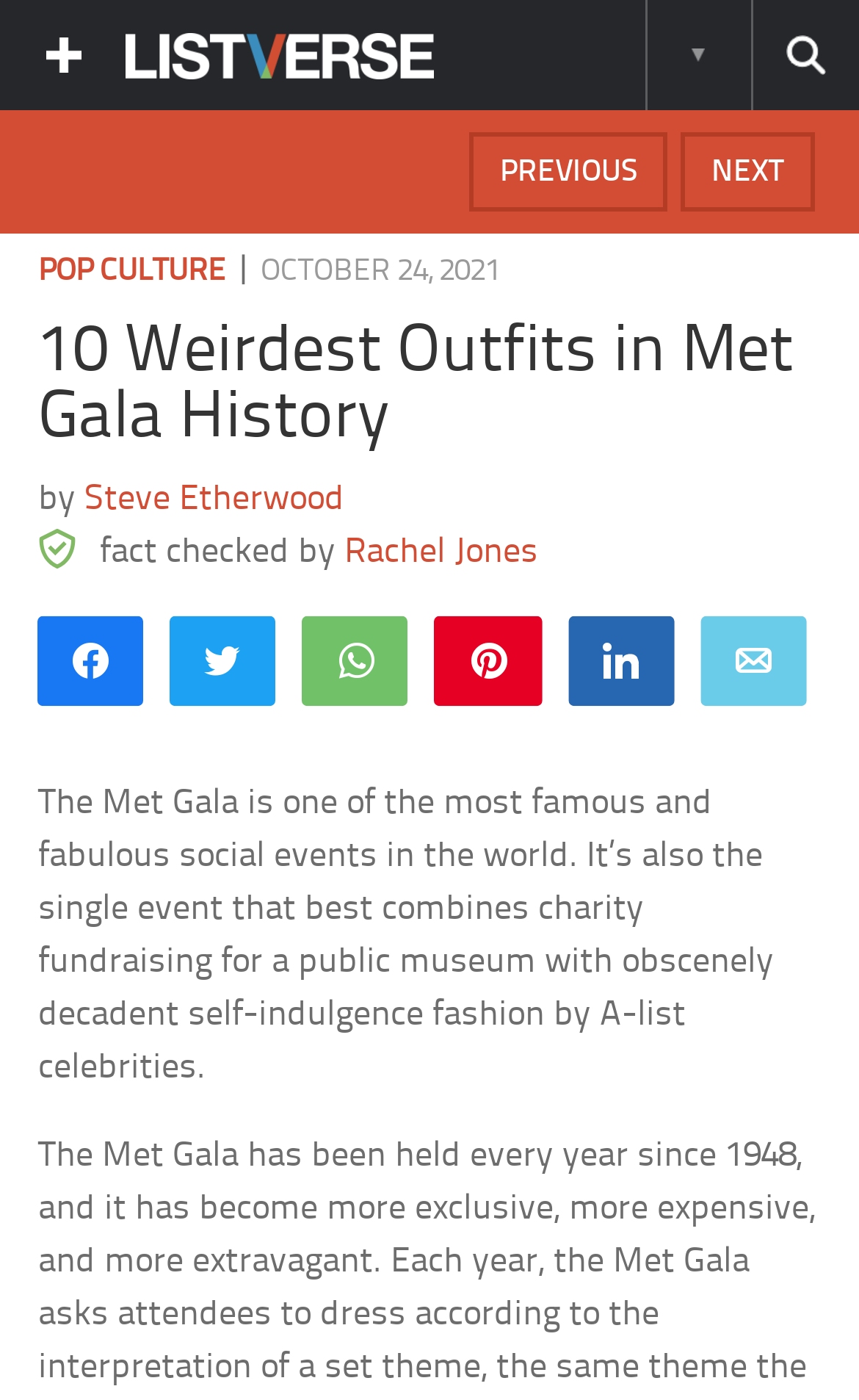Please specify the bounding box coordinates of the region to click in order to perform the following instruction: "Read more about POP CULTURE".

[0.045, 0.183, 0.263, 0.206]